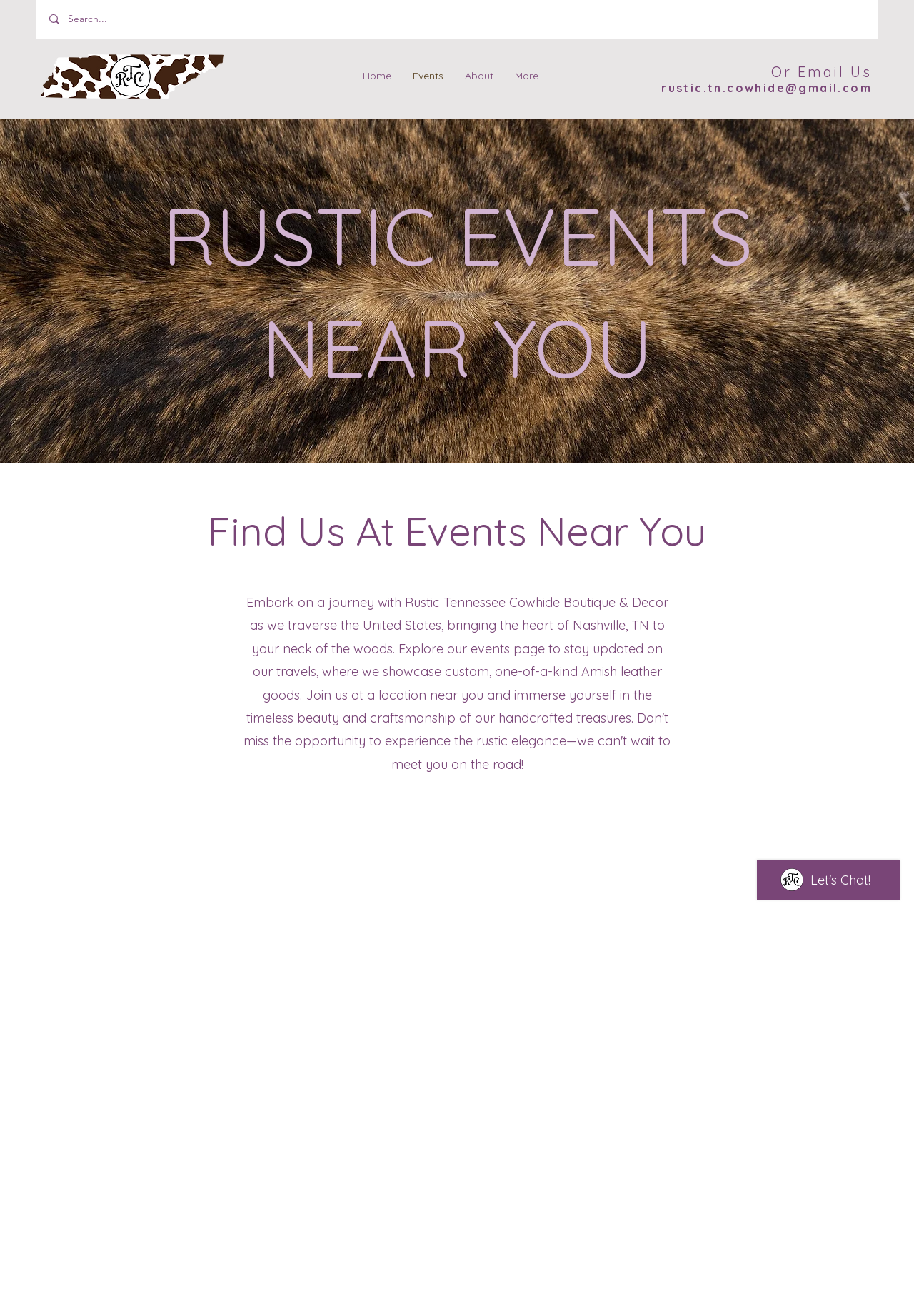What is the main topic of the webpage?
Please give a well-detailed answer to the question.

The webpage is focused on events, with a heading 'RUSTIC EVENTS NEAR YOU' and a section dedicated to showcasing events. The navigation menu also has an 'Events' link.